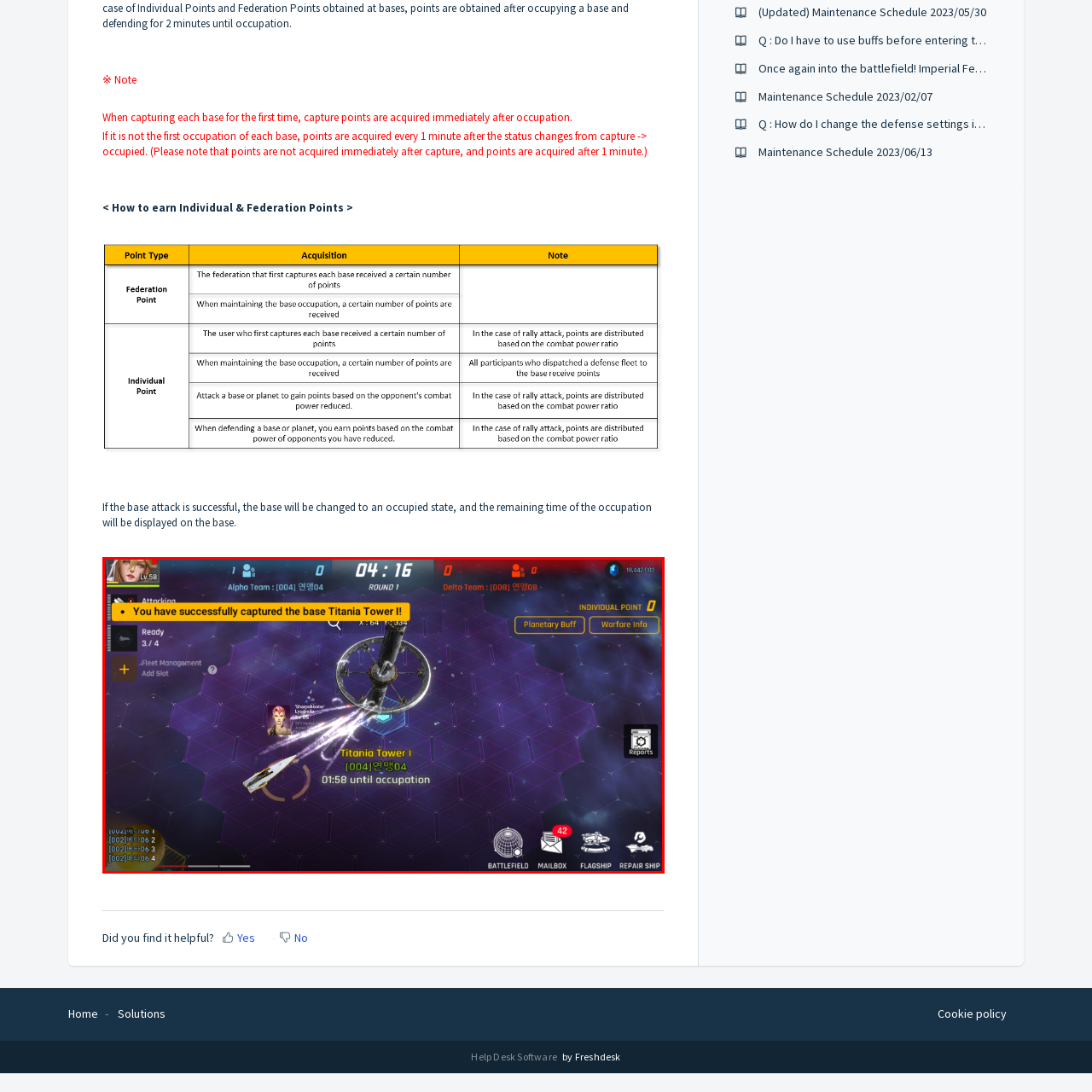Check the image inside the red boundary and briefly answer: What is the level of the player in Alpha Team?

Level 5